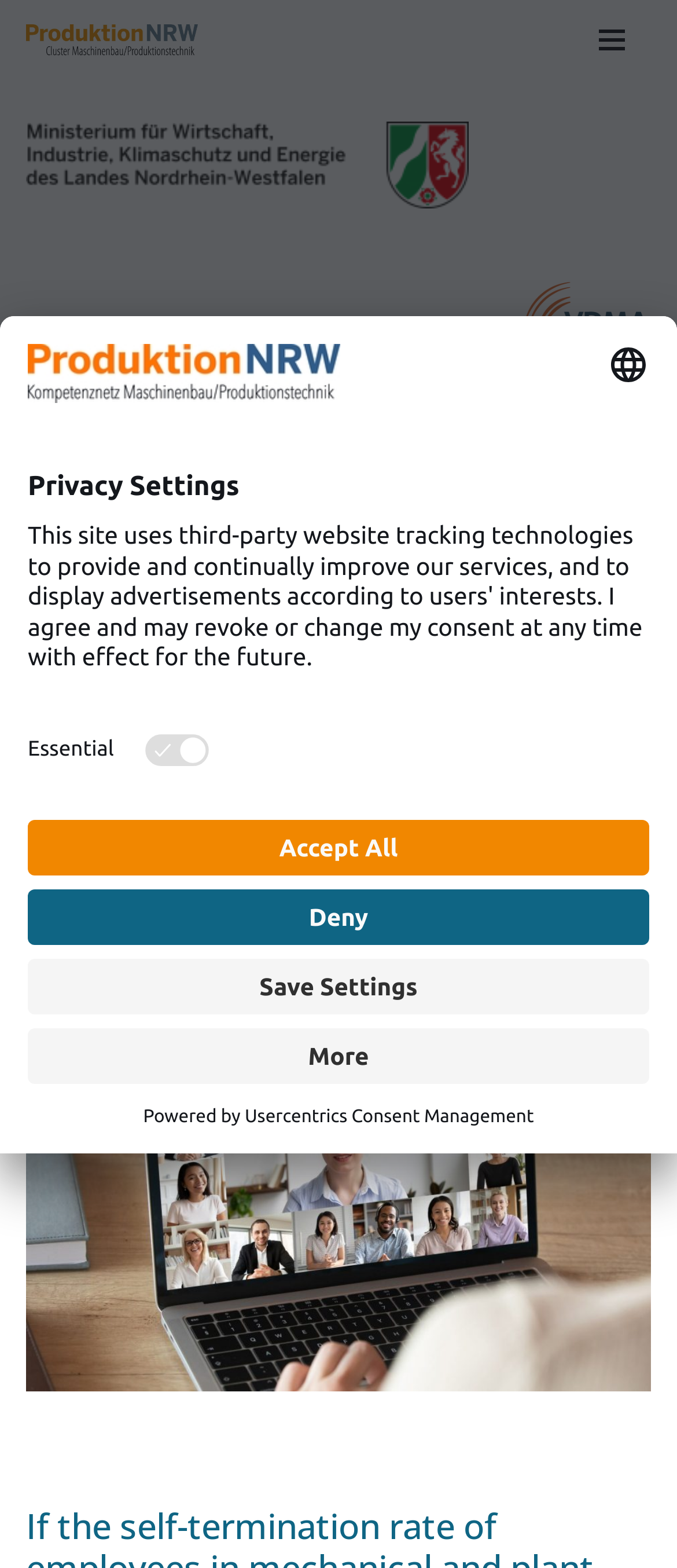Analyze and describe the webpage in a detailed narrative.

The webpage is about staff turnover and employee retention, with the main title "Staff turnover: How can employee retention be strengthened?" at the top. Below the title, there is a link to the author's name, "Kevin Loepke". 

At the top left corner, there is a link to skip to the content, and next to it, a link to "ProduktionNRW Cluster Maschinenbau/Produktionstechnik". On the top right corner, there is a navigation menu button. 

In the middle of the page, there is a dialog box for privacy settings, which takes up most of the page. The dialog box has a heading "Privacy Settings" and a description about the use of third-party website tracking technologies. There is an image of "ProduktionNRW" at the top left of the dialog box. 

Below the description, there are several buttons and options, including a language selection dropdown, a "More Information" button, a "Save Settings" button, a "Deny" button, and an "Accept All" button. There is also a section for essential settings with a switch button. 

At the bottom of the page, there is a line of text that says "Powered by" followed by a link to "Usercentrics Consent Management".